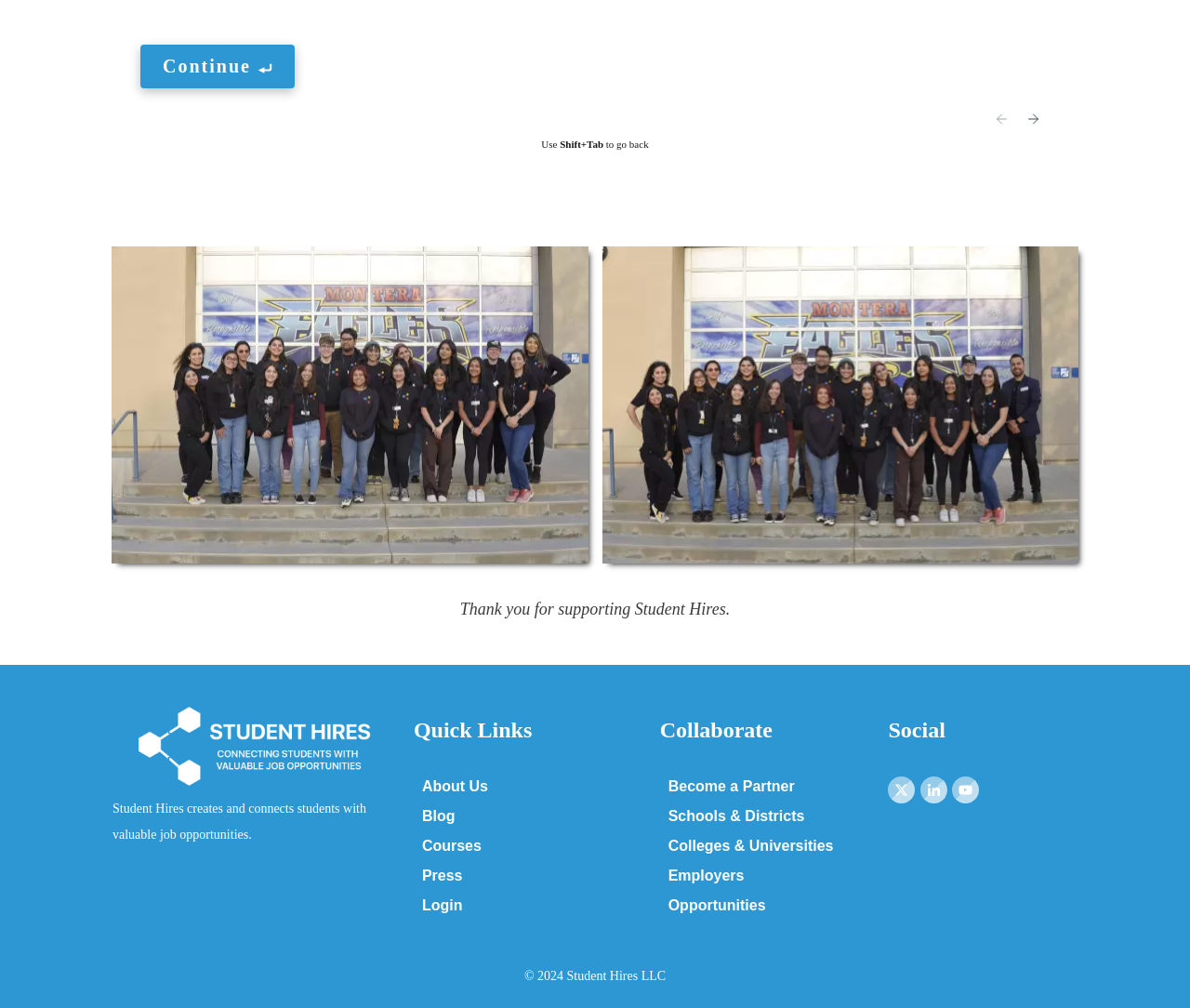Find and provide the bounding box coordinates for the UI element described with: "Colleges & Universities".

[0.561, 0.825, 0.7, 0.855]